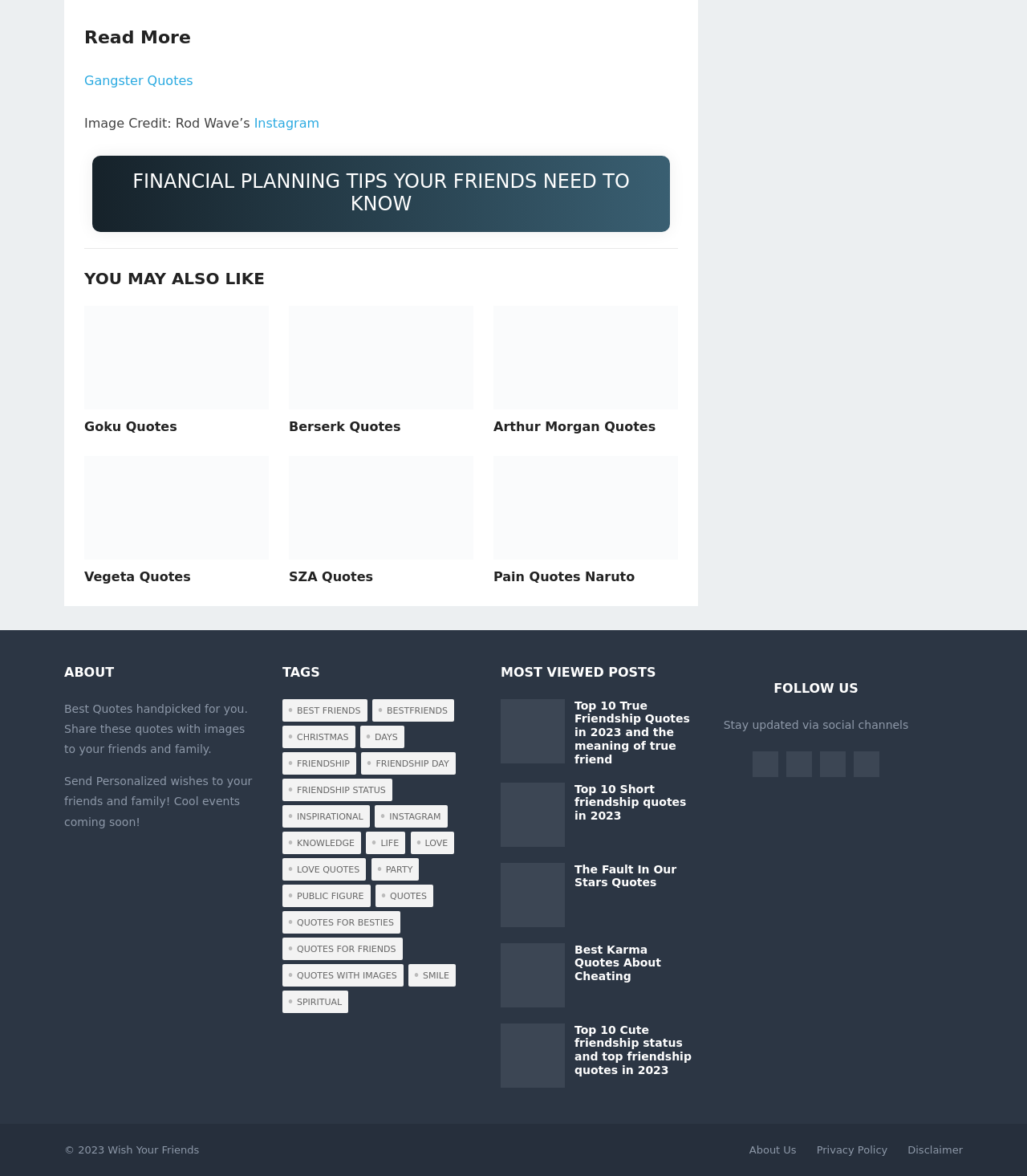Specify the bounding box coordinates of the region I need to click to perform the following instruction: "Click the About Us link". The coordinates must be four float numbers in the range of 0 to 1, i.e., [left, top, right, bottom].

None